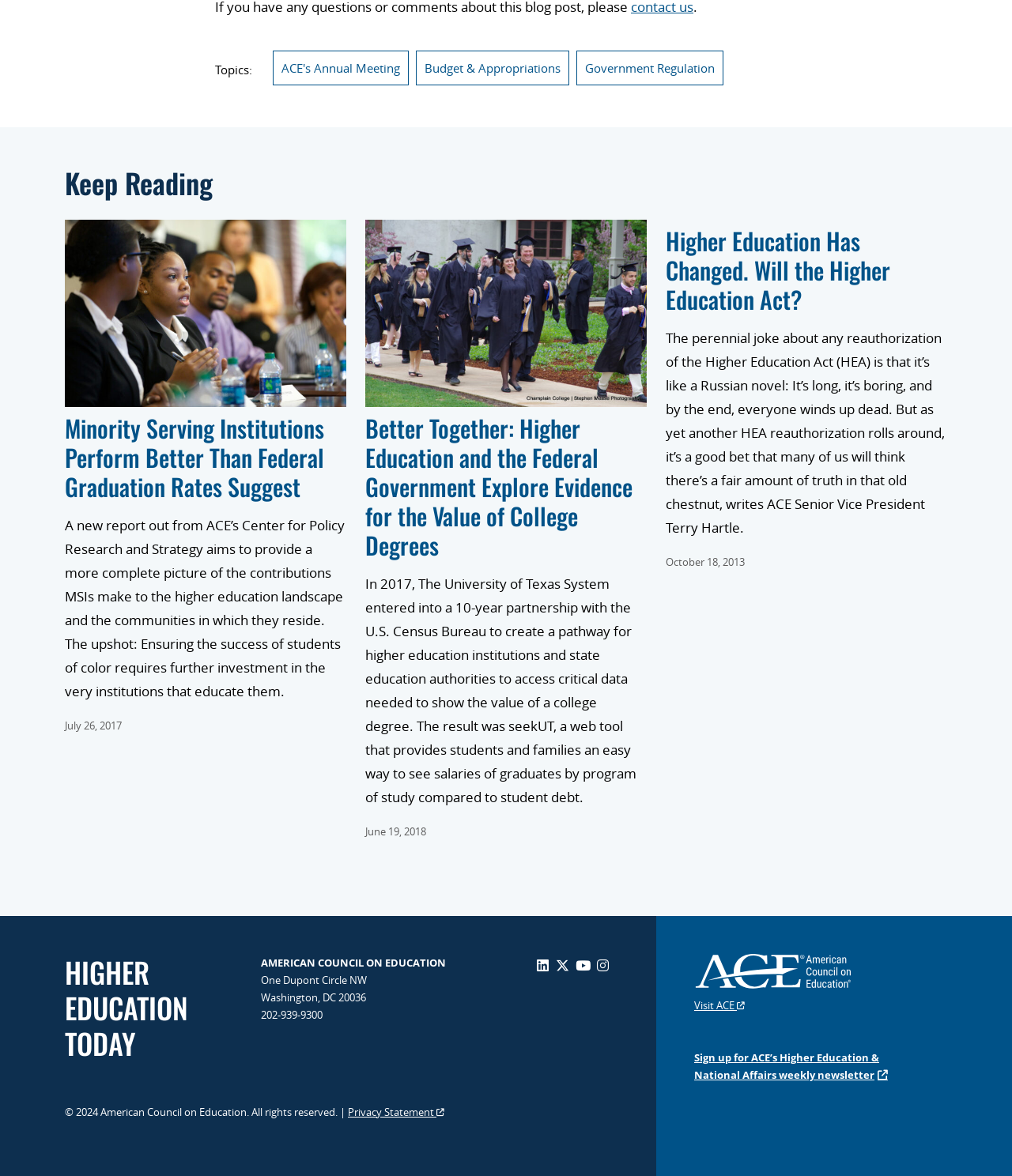Given the element description, predict the bounding box coordinates in the format (top-left x, top-left y, bottom-right x, bottom-right y). Make sure all values are between 0 and 1. Here is the element description: Higher Education Today

[0.064, 0.808, 0.186, 0.904]